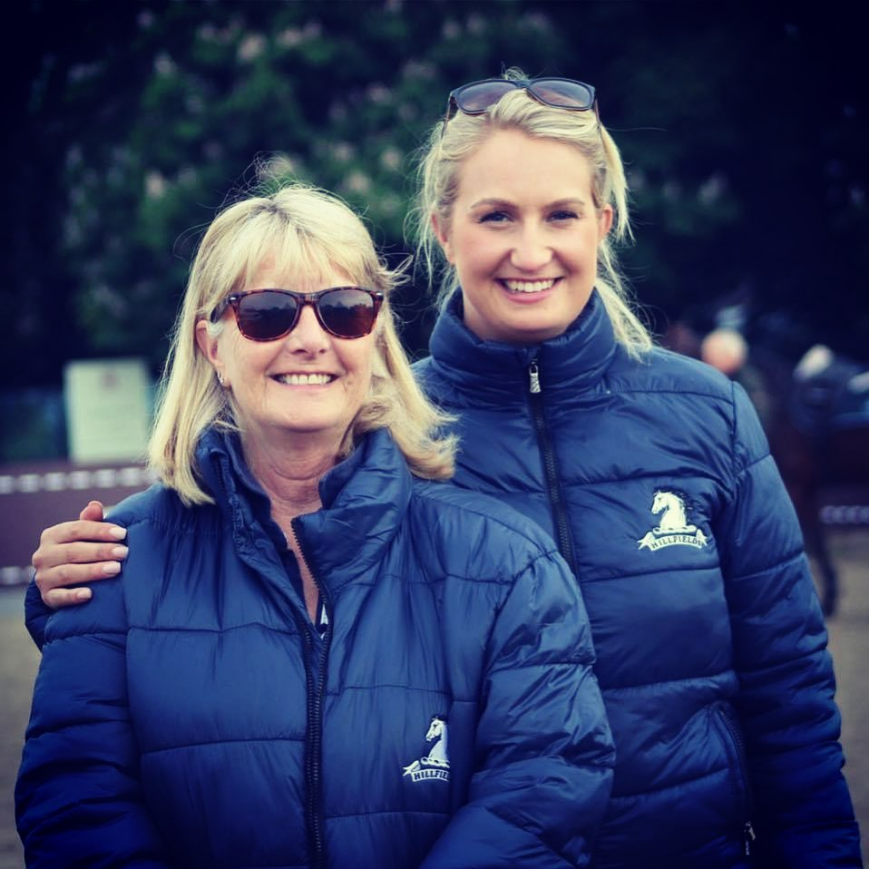Describe the important features and context of the image with as much detail as possible.

In this heartwarming image, two women, both dressed in matching navy blue jackets adorned with a logo featuring a horse, stand closely together, showcasing their strong bond. The woman on the left, with light blonde hair and sunglasses, smiles widely, exuding warmth and approachability. Her companion, sporting a stylish topknot and an equally bright smile, stands beside her, radiating joy and camaraderie. The backdrop suggests an outdoor setting related to equestrian activities, hinting at their passionate involvement with horses and perhaps their farm's operations. This image captures not just a moment of togetherness but also the essence of family and dedication at Hillfields Farm, known for its beautiful landscapes and close-knit community.